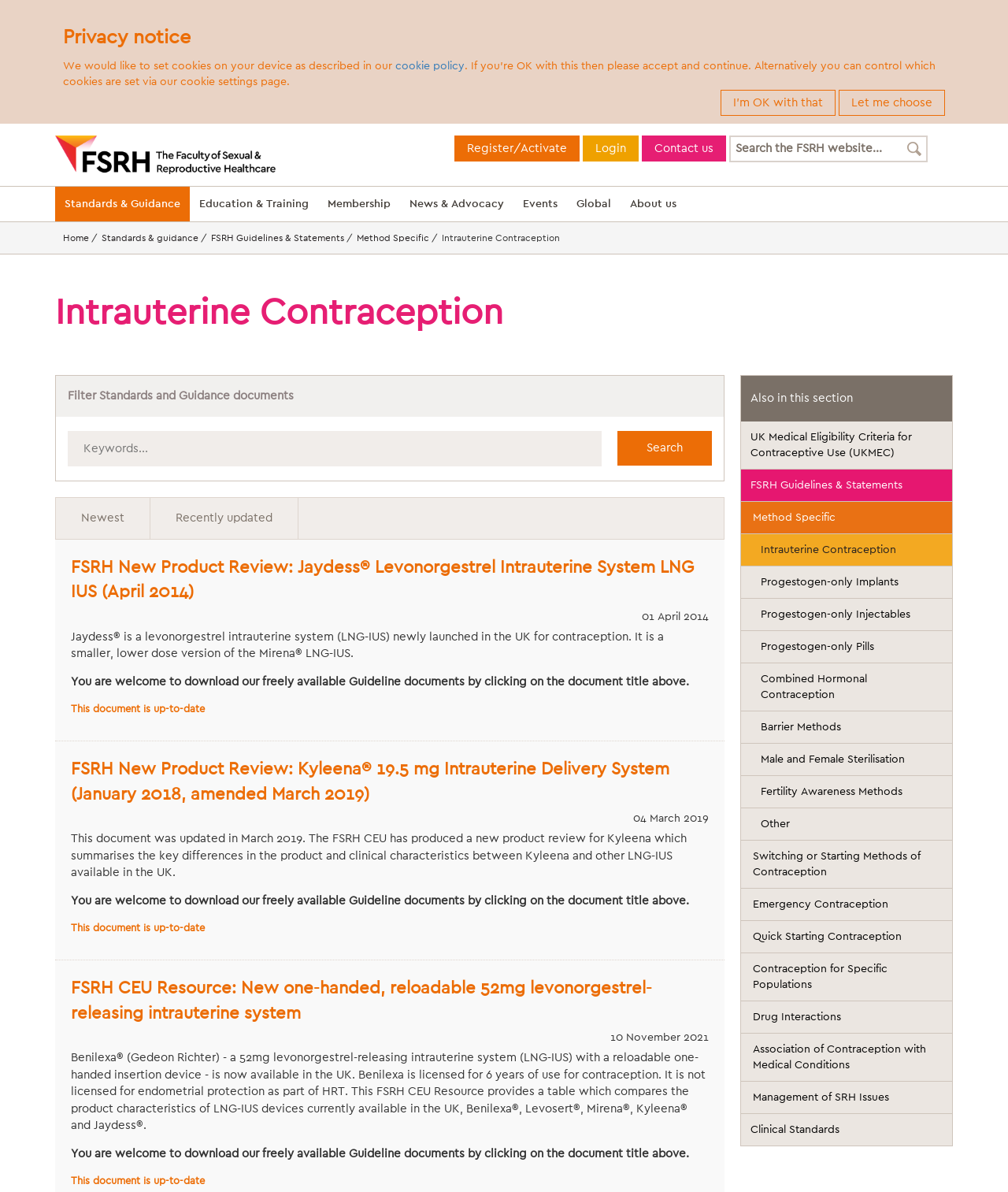What is the category of the webpage section 'Method Specific'?
Answer the question with as much detail as possible.

The webpage section 'Method Specific' is categorized under contraception methods, as it provides information and resources related to specific methods of contraception, such as intrauterine contraception, progestogen-only implants, and combined hormonal contraception.